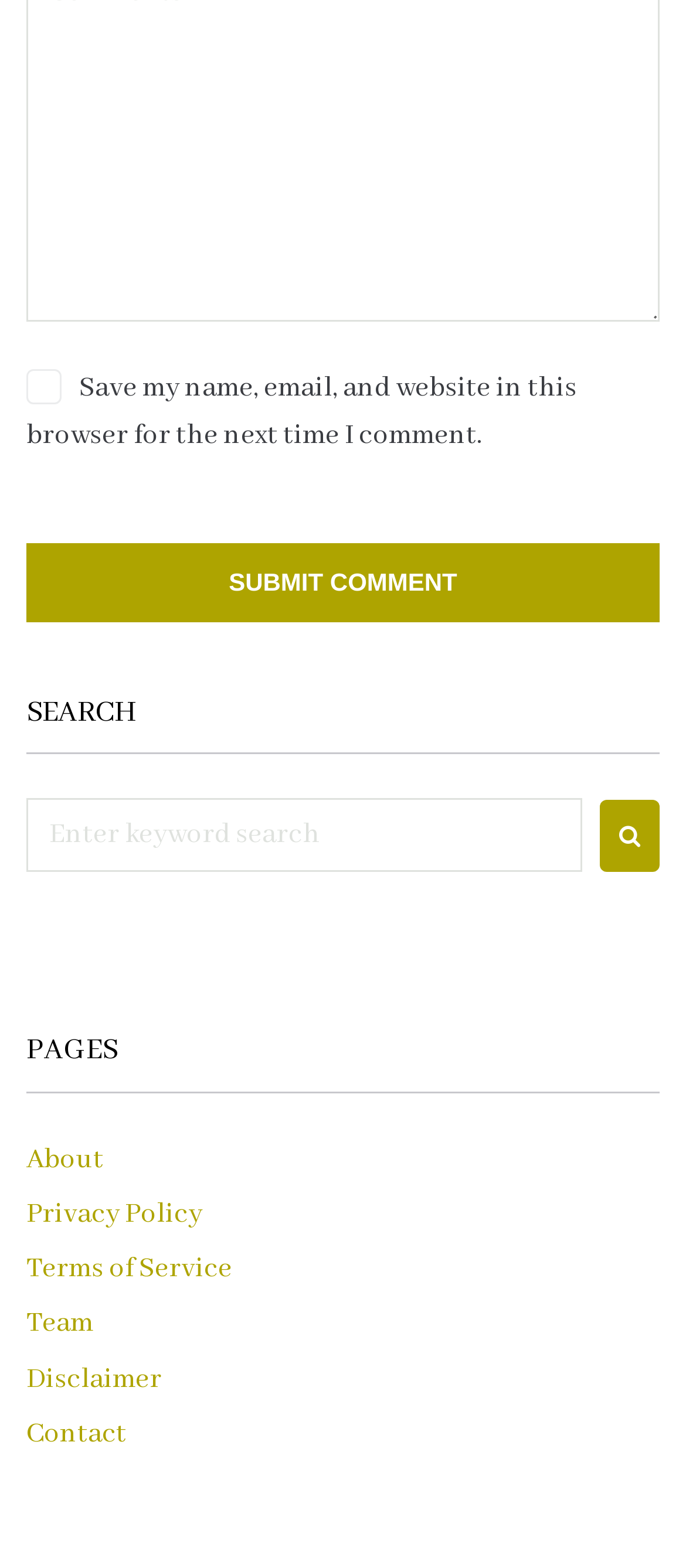Please identify the bounding box coordinates of the element's region that I should click in order to complete the following instruction: "submit a comment". The bounding box coordinates consist of four float numbers between 0 and 1, i.e., [left, top, right, bottom].

[0.038, 0.346, 0.962, 0.397]